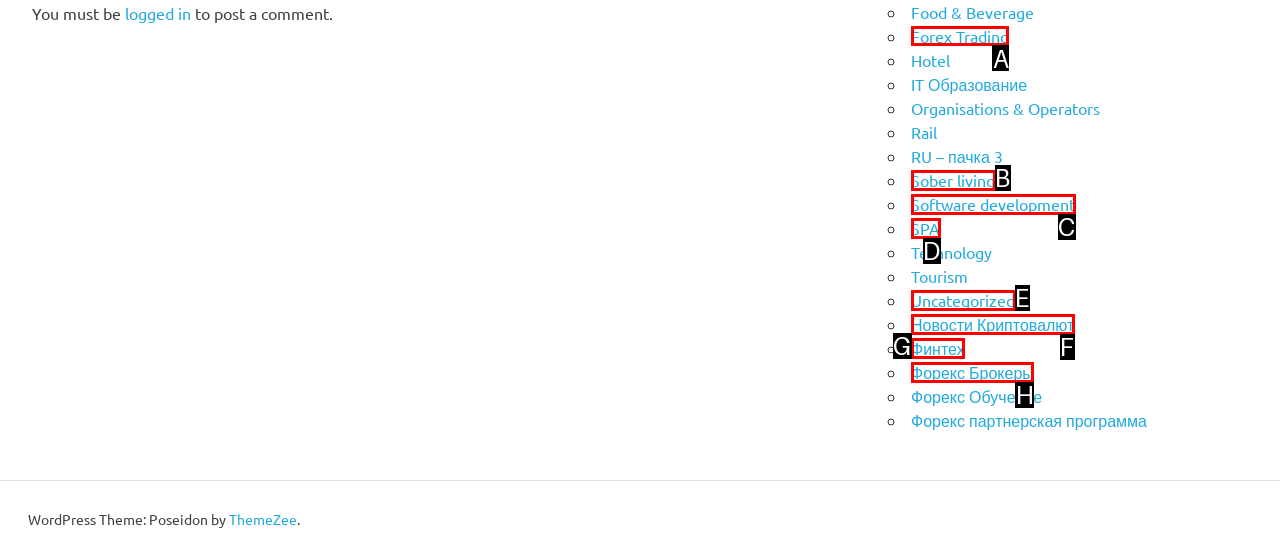Determine which HTML element I should select to execute the task: explore 'Forex Trading'
Reply with the corresponding option's letter from the given choices directly.

A